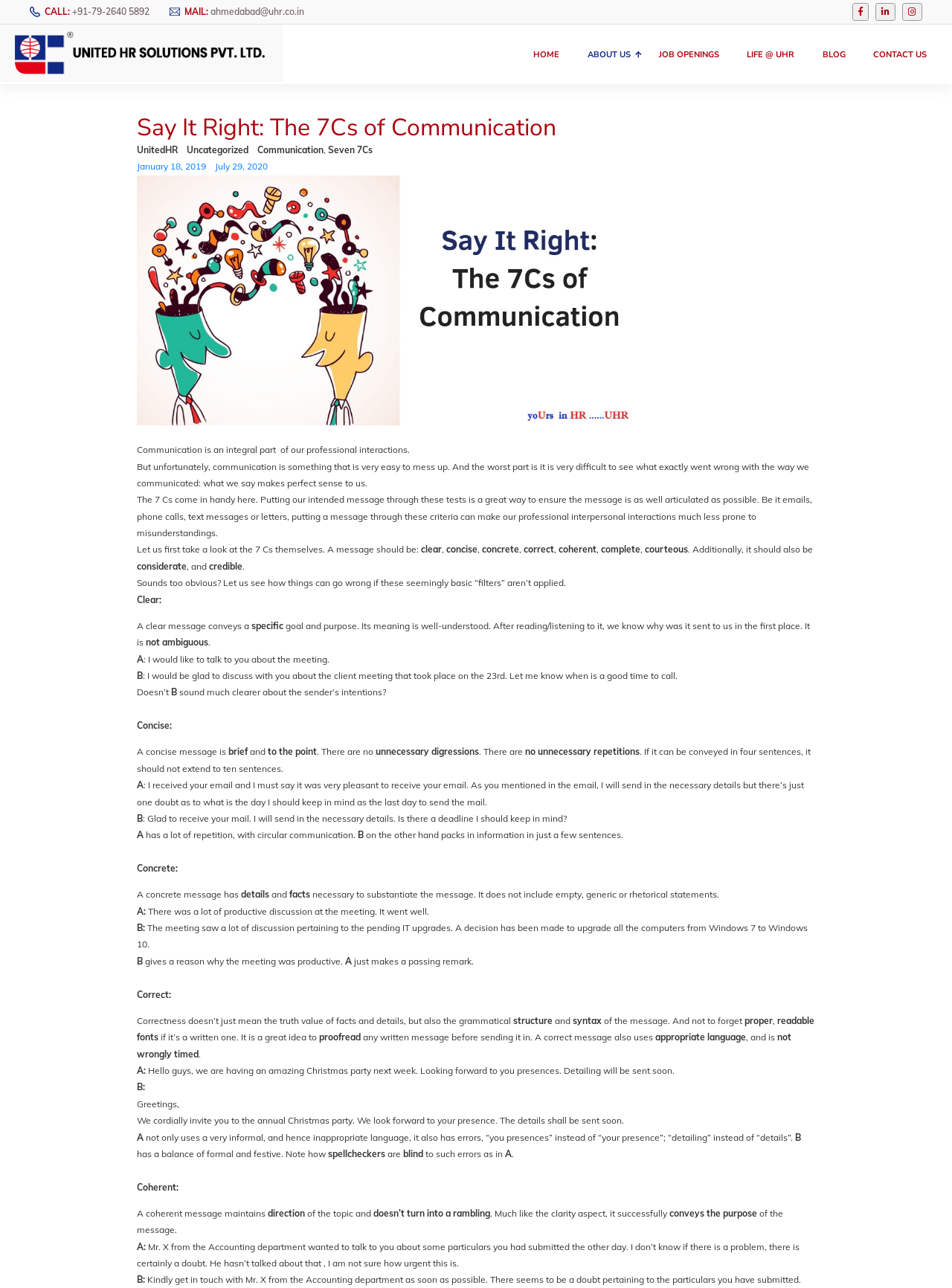Determine the bounding box coordinates of the target area to click to execute the following instruction: "Click the 'HOME' link."

[0.701, 0.045, 0.748, 0.062]